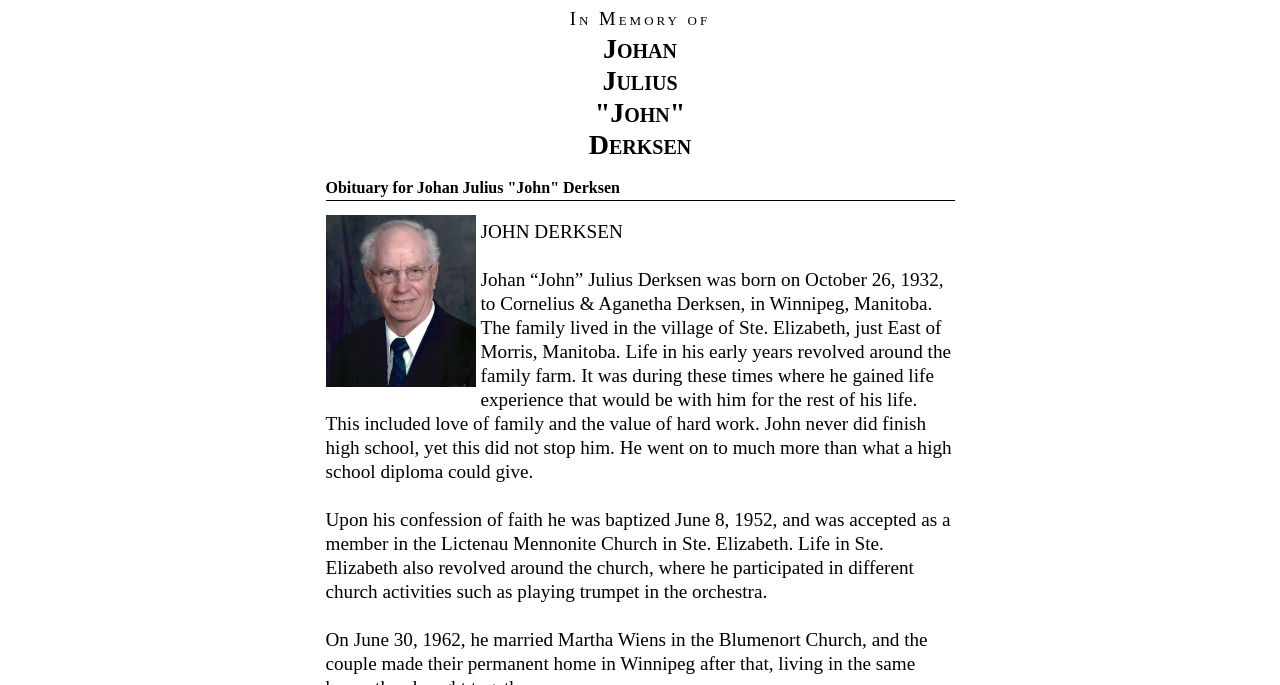Explain the webpage's design and content in an elaborate manner.

This webpage is a memorial page for Johan Julius "John" Derksen. At the top, there is a heading "In Memory of" followed by the name "Johan", "Julius", and '"John"' in a vertical list, with the last name "Derksen" below. 

Below this section, there is a larger heading "Obituary for Johan Julius 'John' Derksen" that spans across the top half of the page. 

To the right of the heading, there is an image, likely a photo of Johan Julius "John" Derksen. 

Below the image, there is a bolded text "JOHN DERKSEN" that appears to be a title or a caption for the image. 

The main content of the page is a biographical text about Johan Julius "John" Derksen, which is divided into two paragraphs. The first paragraph describes his early life, including his birth, family, and upbringing on a farm in Manitoba. The second paragraph talks about his confession of faith, baptism, and involvement in church activities.